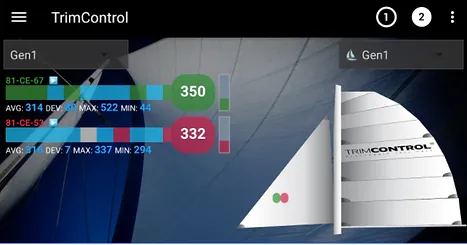What is the maximum value of the '81-CE-5' metric?
From the details in the image, provide a complete and detailed answer to the question.

The interface presents the average and deviation values for the '81-CE-5' metric, including the maximum value of 337, which is part of the detailed performance data.